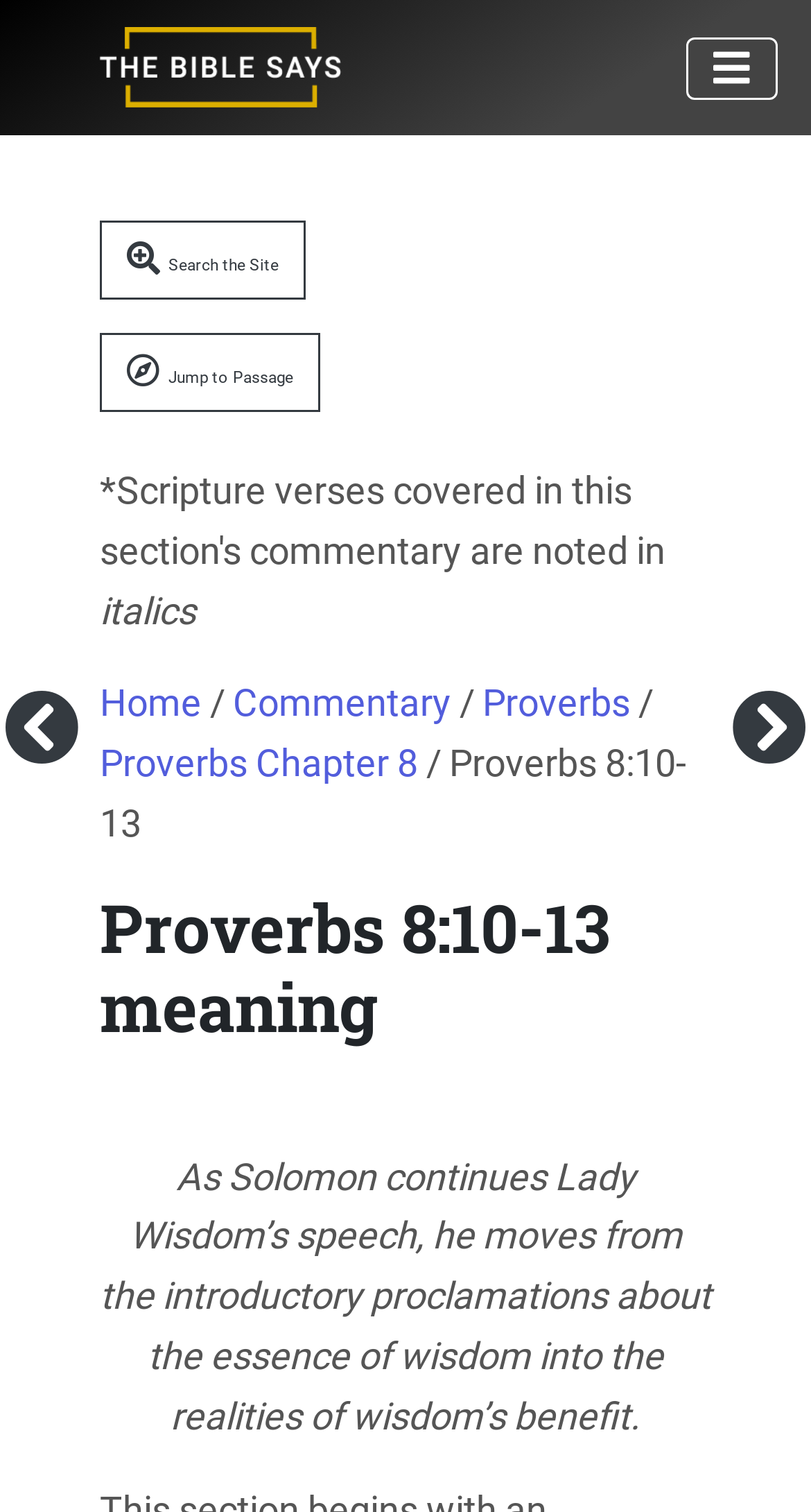What is the website's logo?
Look at the screenshot and give a one-word or phrase answer.

The Bible Says